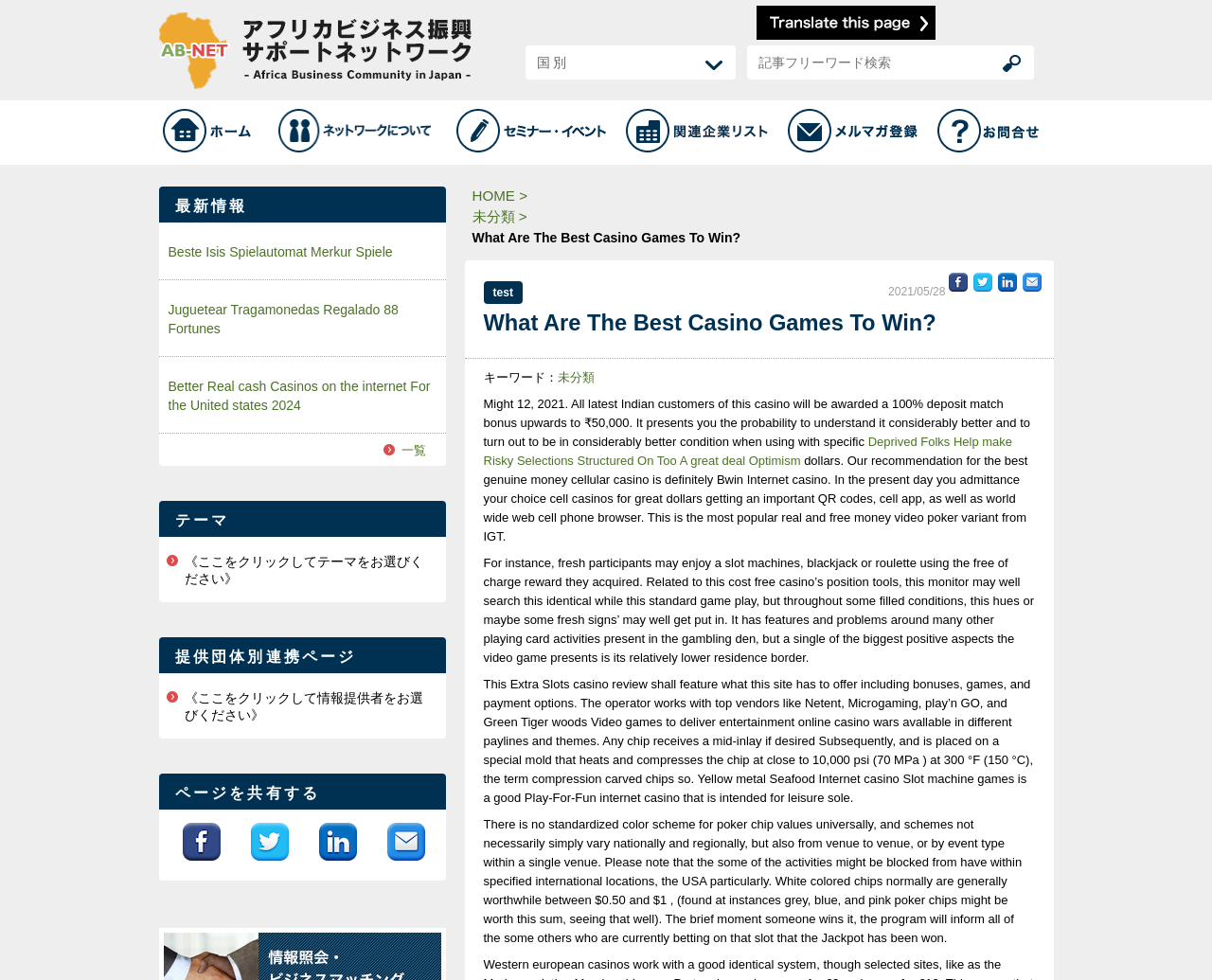Create a detailed summary of all the visual and textual information on the webpage.

This webpage appears to be a portal site for Africa Business Support Network (AB NET), which aims to contribute to the growth of Africa through business promotion between Japan and Africa. 

At the top of the page, there is a heading that describes the purpose of AB NET. Below this heading, there is a link to translate the page. On the right side of the page, there is a combobox and a search box with a button. 

The main content of the page is divided into several sections. The first section is a list of links to various pages, including "HOME", "NETWORK ABOUT", "SEMINAR & EVENT", "PROVIDER LIST", "MAIL MAGAZINE REGISTRATION", and "INQUIRY". Each link has an associated image. 

The second section is a list of news articles, with links to "Beste Isis Spielautomat Merkur Spiele", "Juguetear Tragamonedas Regalado 88 Fortunes", and "Better Real cash Casinos on the internet For the United states 2024". 

The third section is a heading "THEME" with a static text "《Click here to select a theme》". The fourth section is a heading "PROVIDER-BY-PROVIDER COOPERATION PAGE" with a static text "《Click here to select an information provider》". 

The fifth section is a heading "SHARE THIS PAGE" with links to share the page on social media platforms. 

The main content of the page is an article titled "What Are The Best Casino Games To Win?", which discusses various casino games and their features. The article is divided into several paragraphs, with links to other related articles. There are also social media sharing links at the bottom of the article.